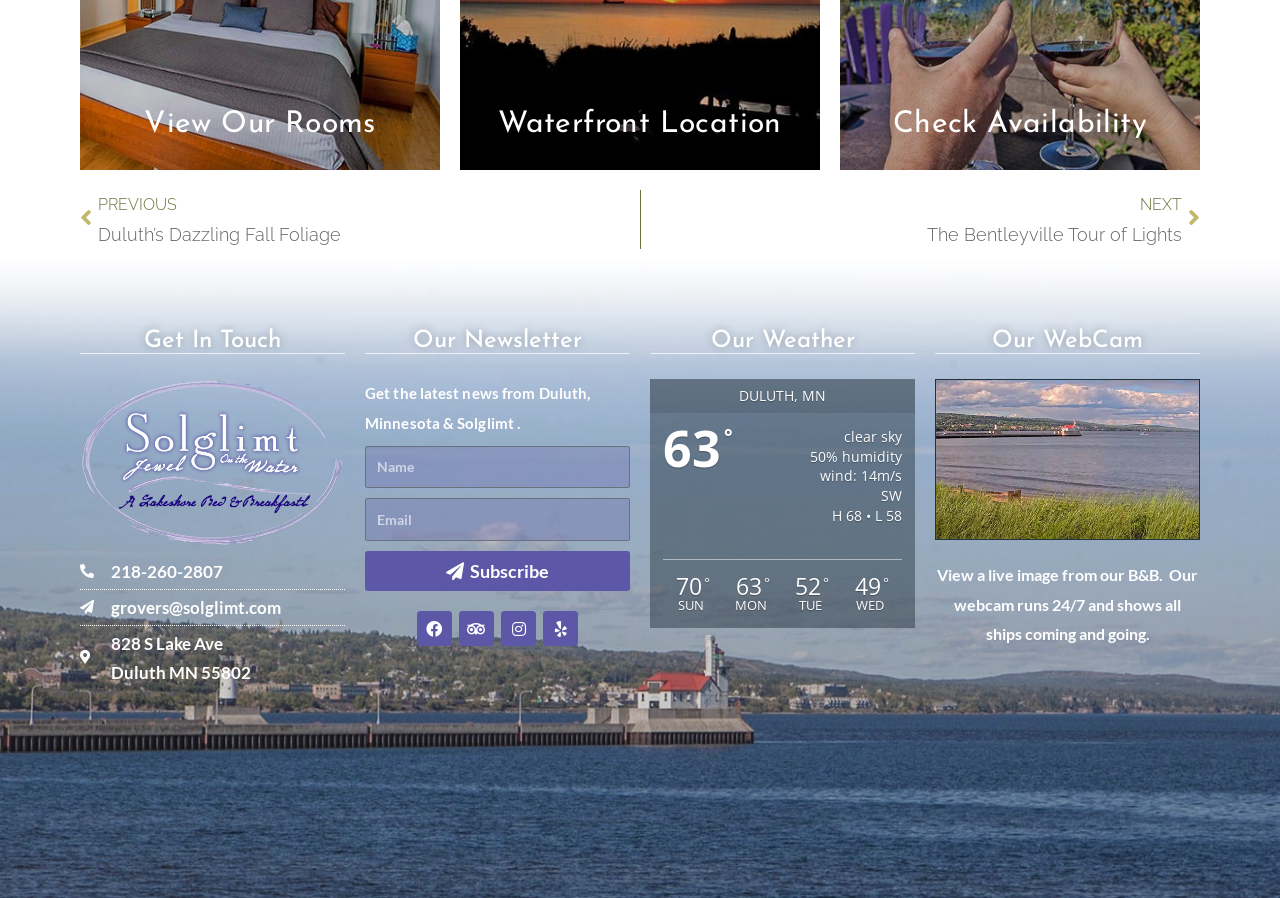How many rooms are available?
Give a comprehensive and detailed explanation for the question.

The answer can be found in the heading 'View Our Rooms' which is followed by the text '5 Rooms To Choose From'.